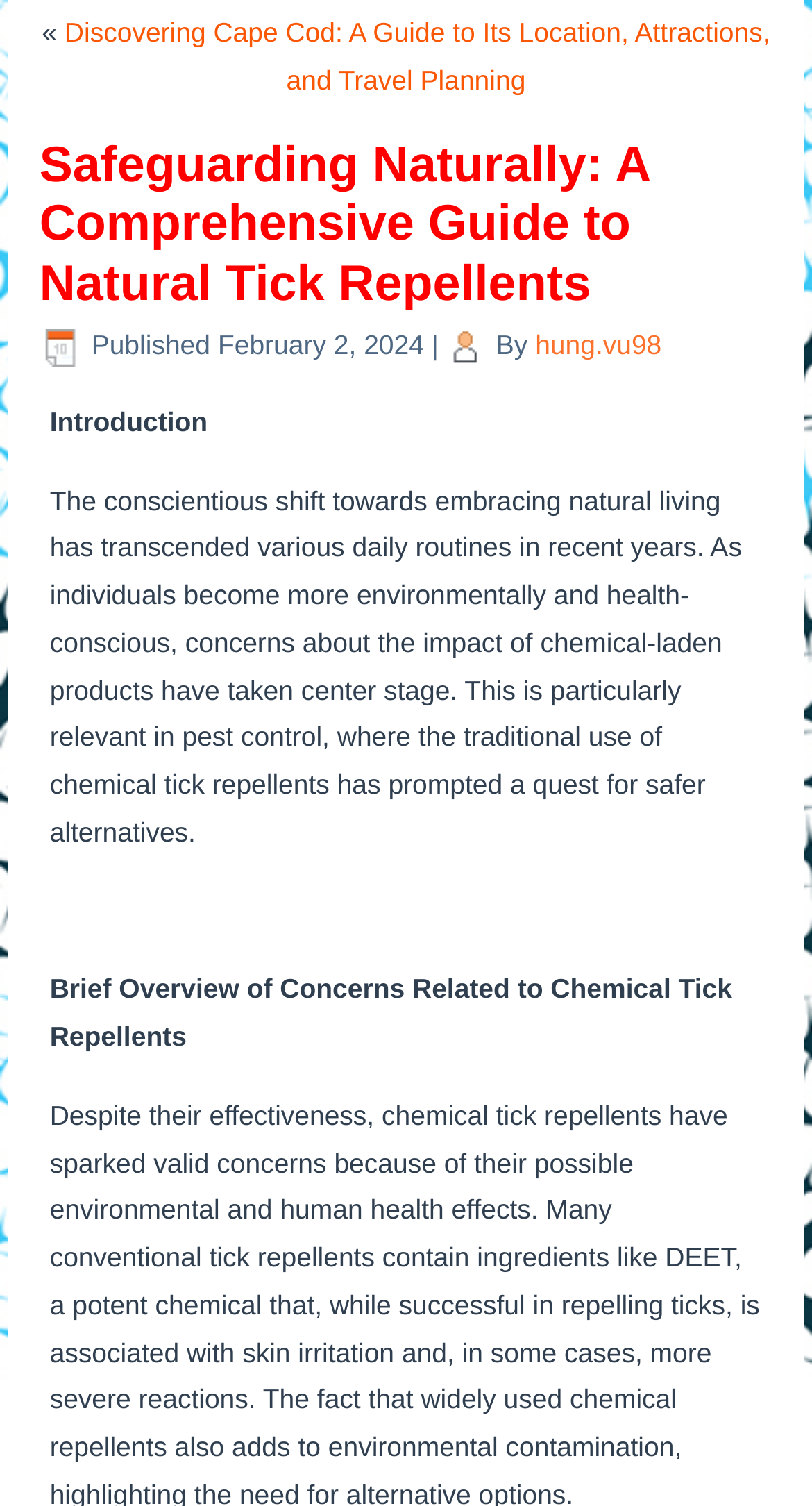Extract the top-level heading from the webpage and provide its text.

Safeguarding Naturally: A Comprehensive Guide to Natural Tick Repellents